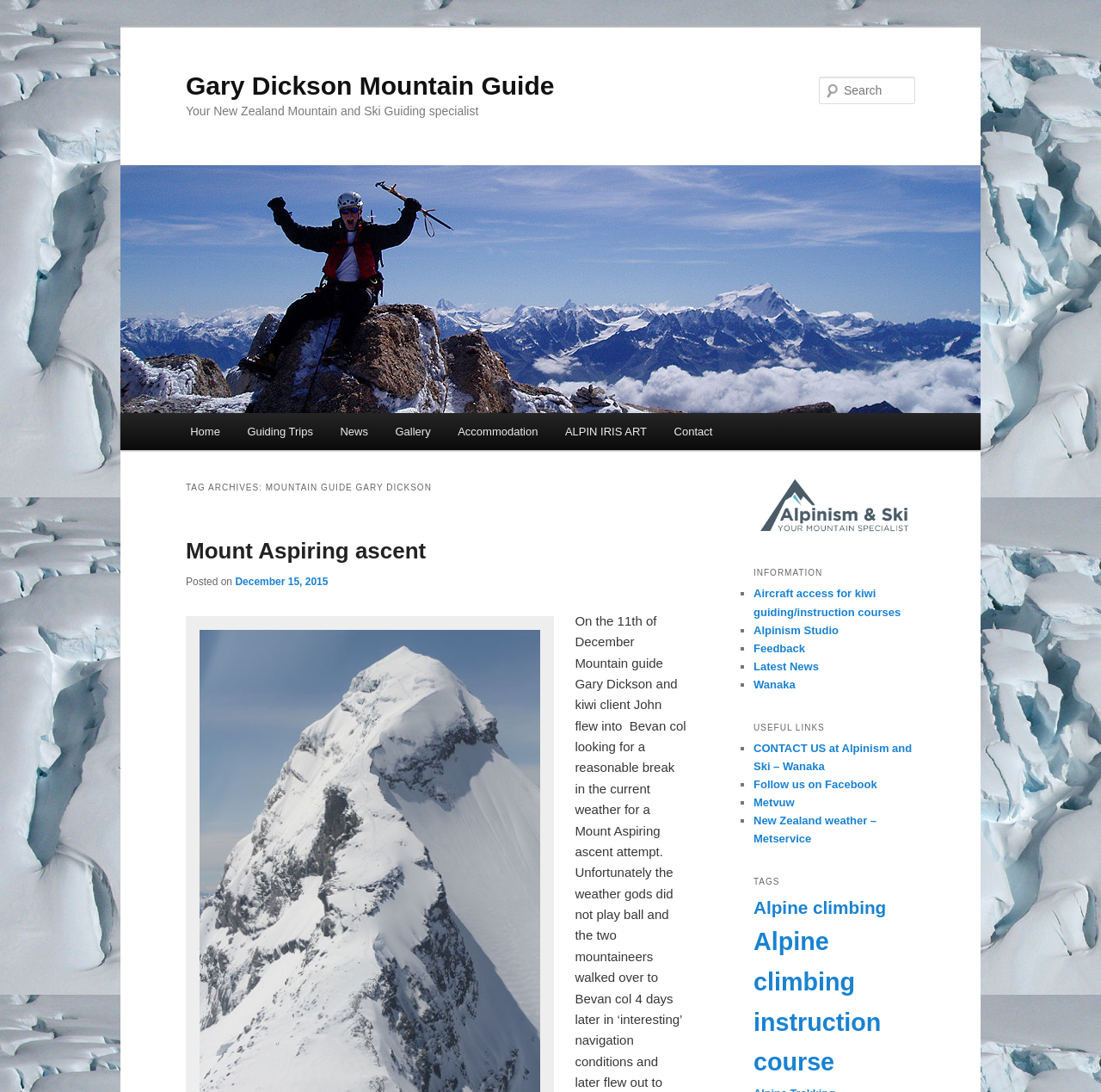Locate the bounding box for the described UI element: "Accommodation". Ensure the coordinates are four float numbers between 0 and 1, formatted as [left, top, right, bottom].

[0.403, 0.378, 0.501, 0.412]